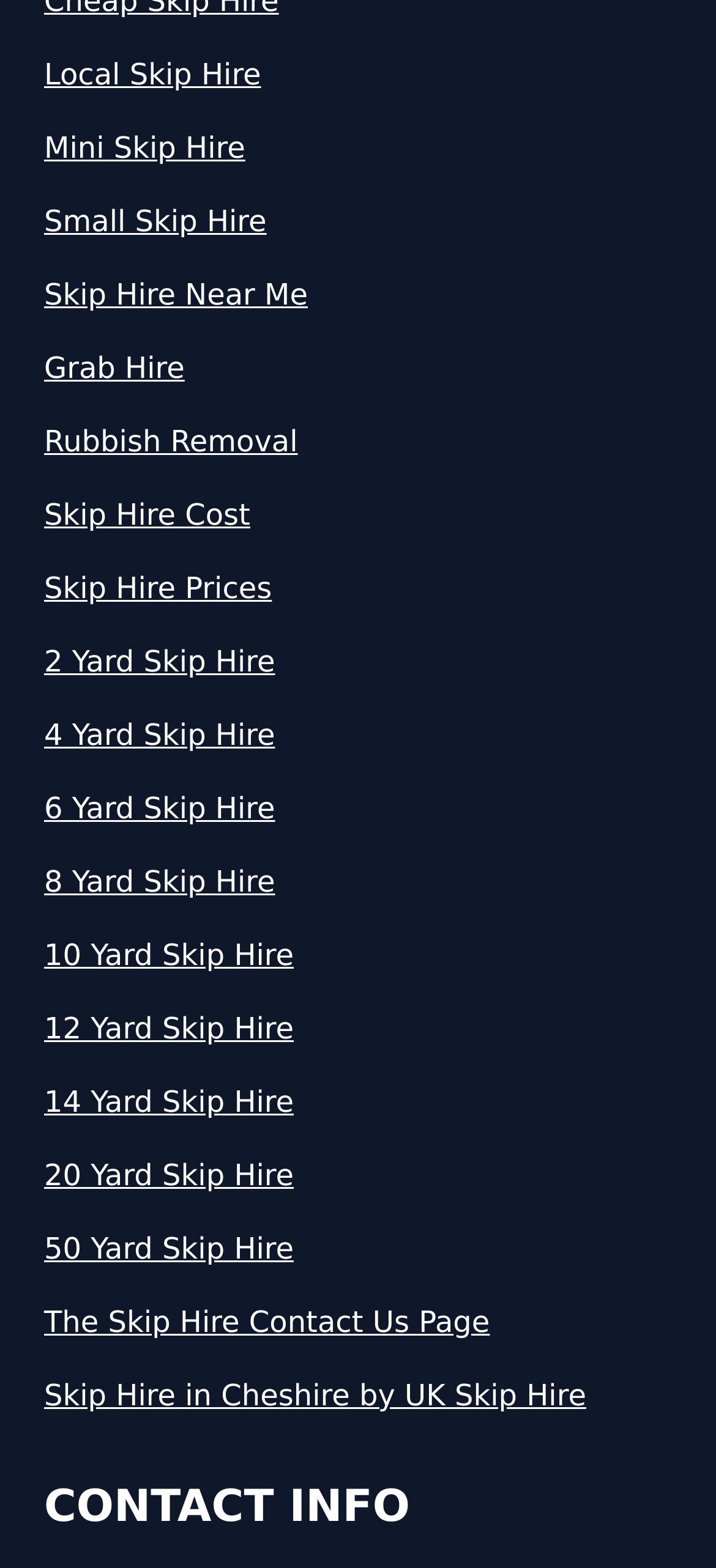Please determine the bounding box coordinates of the element's region to click in order to carry out the following instruction: "Learn about Skip Hire in Cheshire". The coordinates should be four float numbers between 0 and 1, i.e., [left, top, right, bottom].

[0.062, 0.876, 0.938, 0.904]